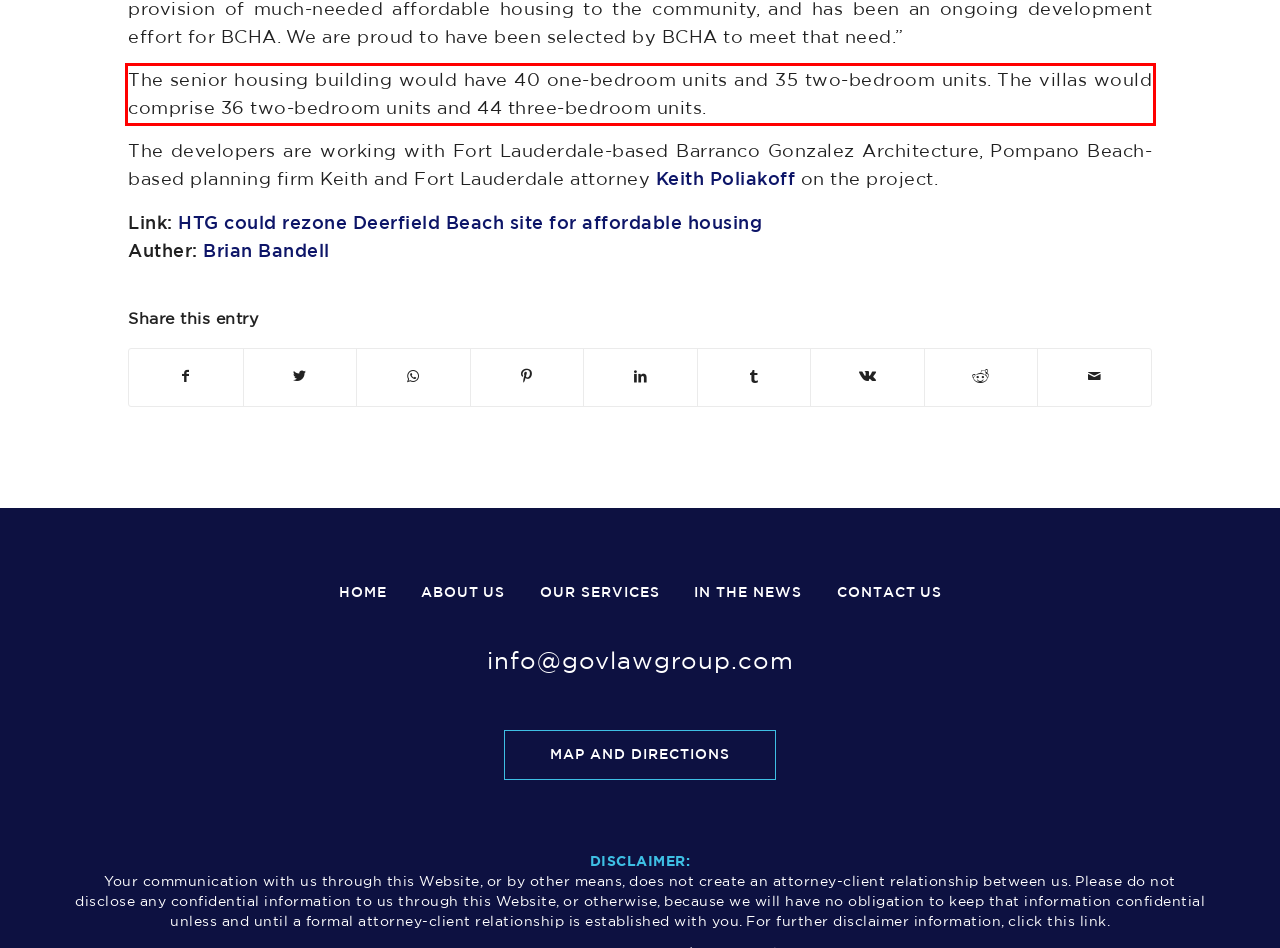Given a webpage screenshot, locate the red bounding box and extract the text content found inside it.

The senior housing building would have 40 one-bedroom units and 35 two-bedroom units. The villas would comprise 36 two-bedroom units and 44 three-bedroom units.